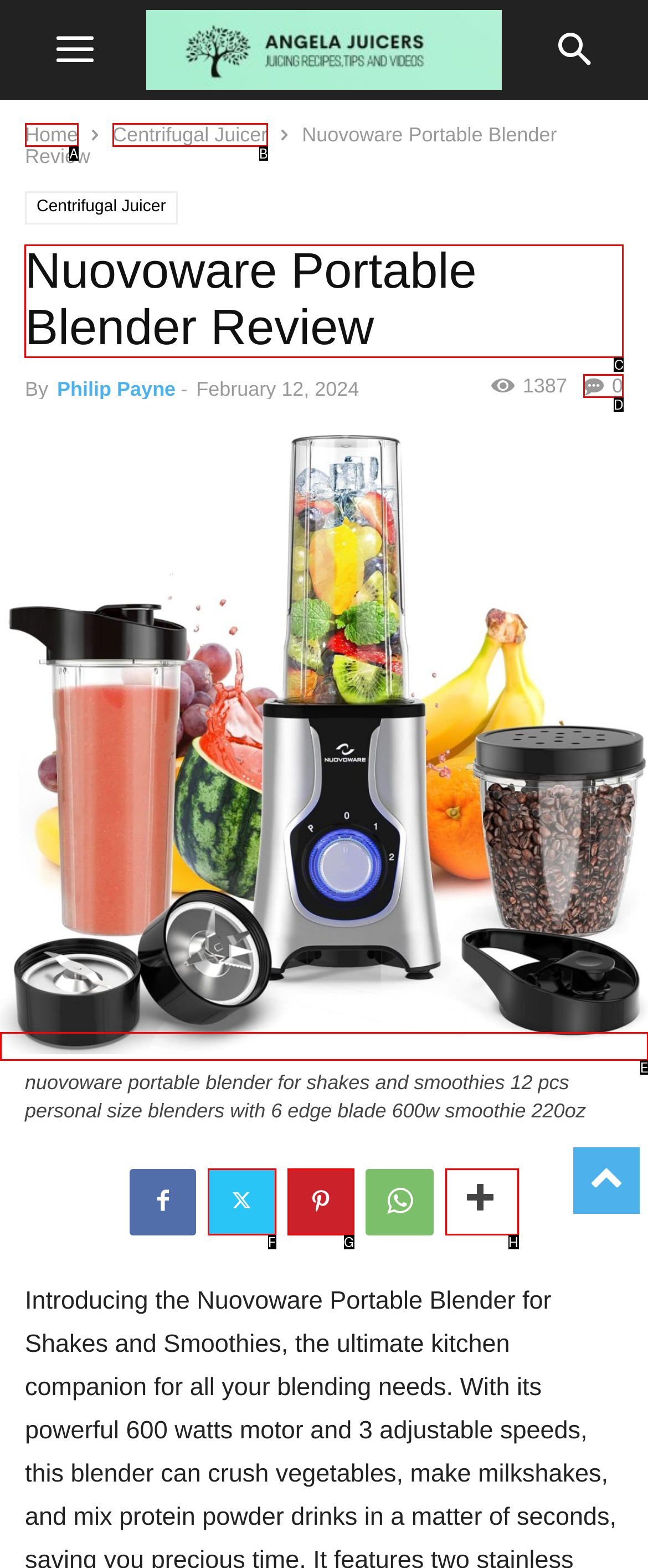Find the option you need to click to complete the following instruction: Read the Nuovoware Portable Blender Review
Answer with the corresponding letter from the choices given directly.

C